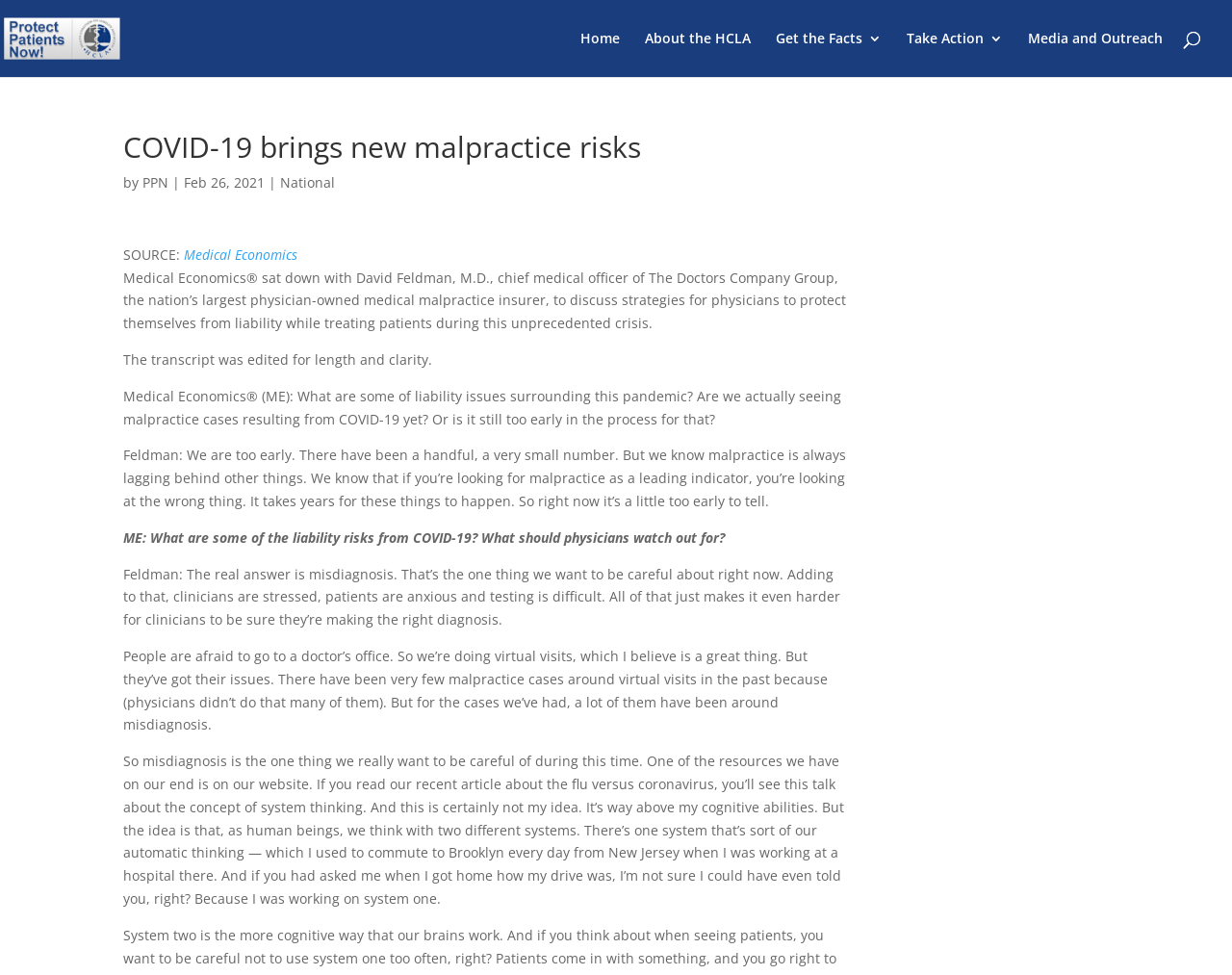What is the topic of discussion?
Provide an in-depth answer to the question, covering all aspects.

Based on the webpage content, I can see that the topic of discussion is about malpractice risks, specifically related to COVID-19. The article is an interview with David Feldman, M.D., chief medical officer of The Doctors Company Group, where he discusses strategies for physicians to protect themselves from liability while treating patients during the pandemic.